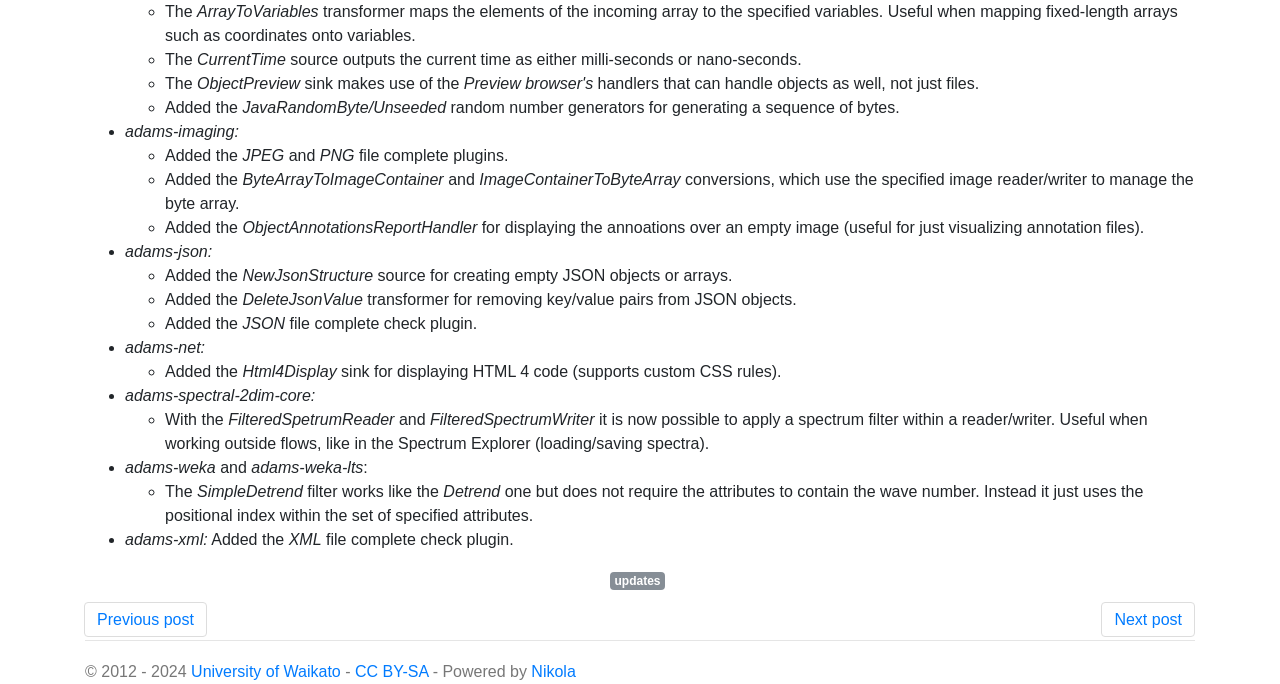Mark the bounding box of the element that matches the following description: "updates".

[0.476, 0.836, 0.52, 0.863]